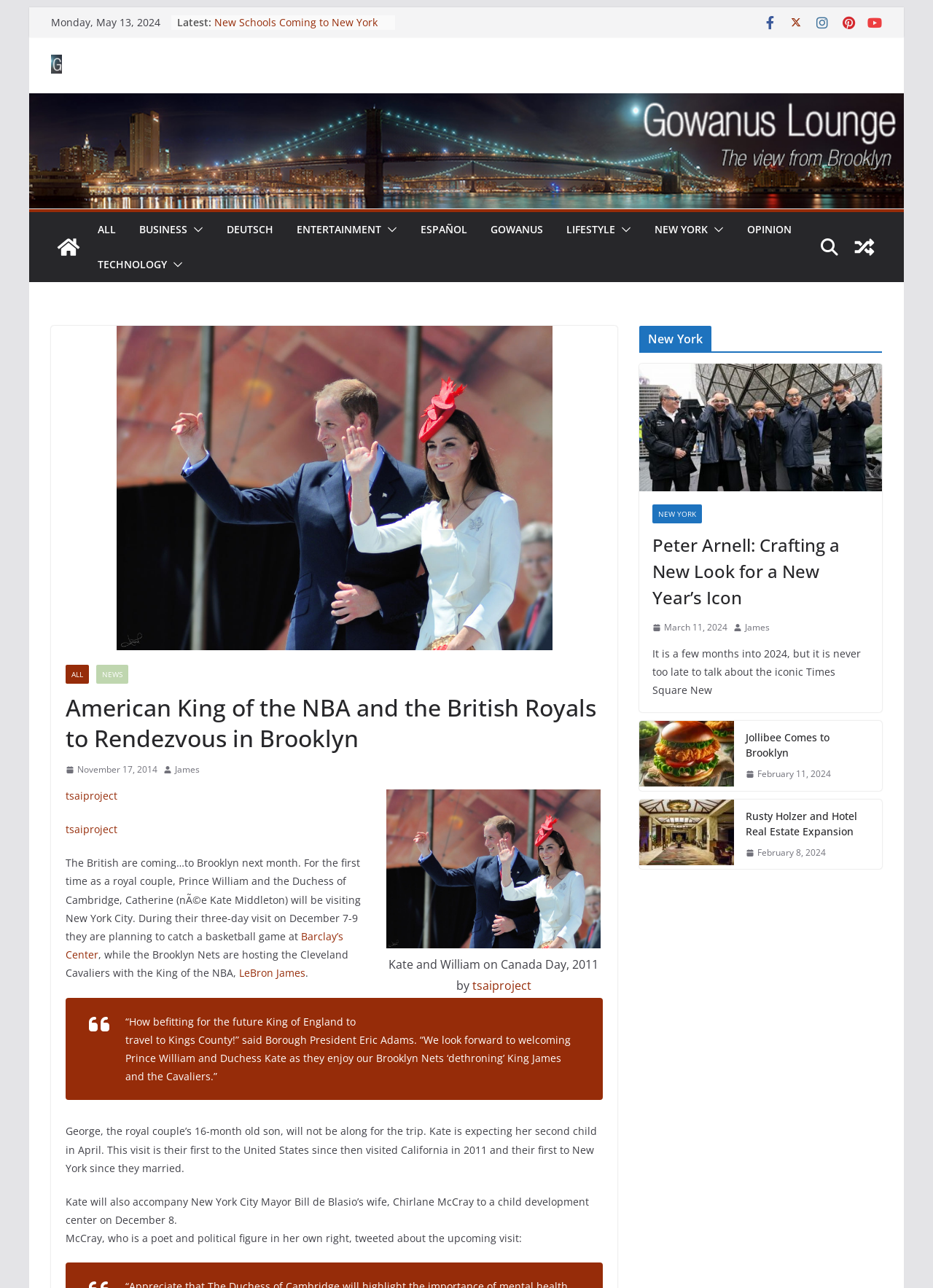Locate the bounding box coordinates of the clickable area needed to fulfill the instruction: "Explore the Met Gala article".

[0.23, 0.044, 0.382, 0.066]